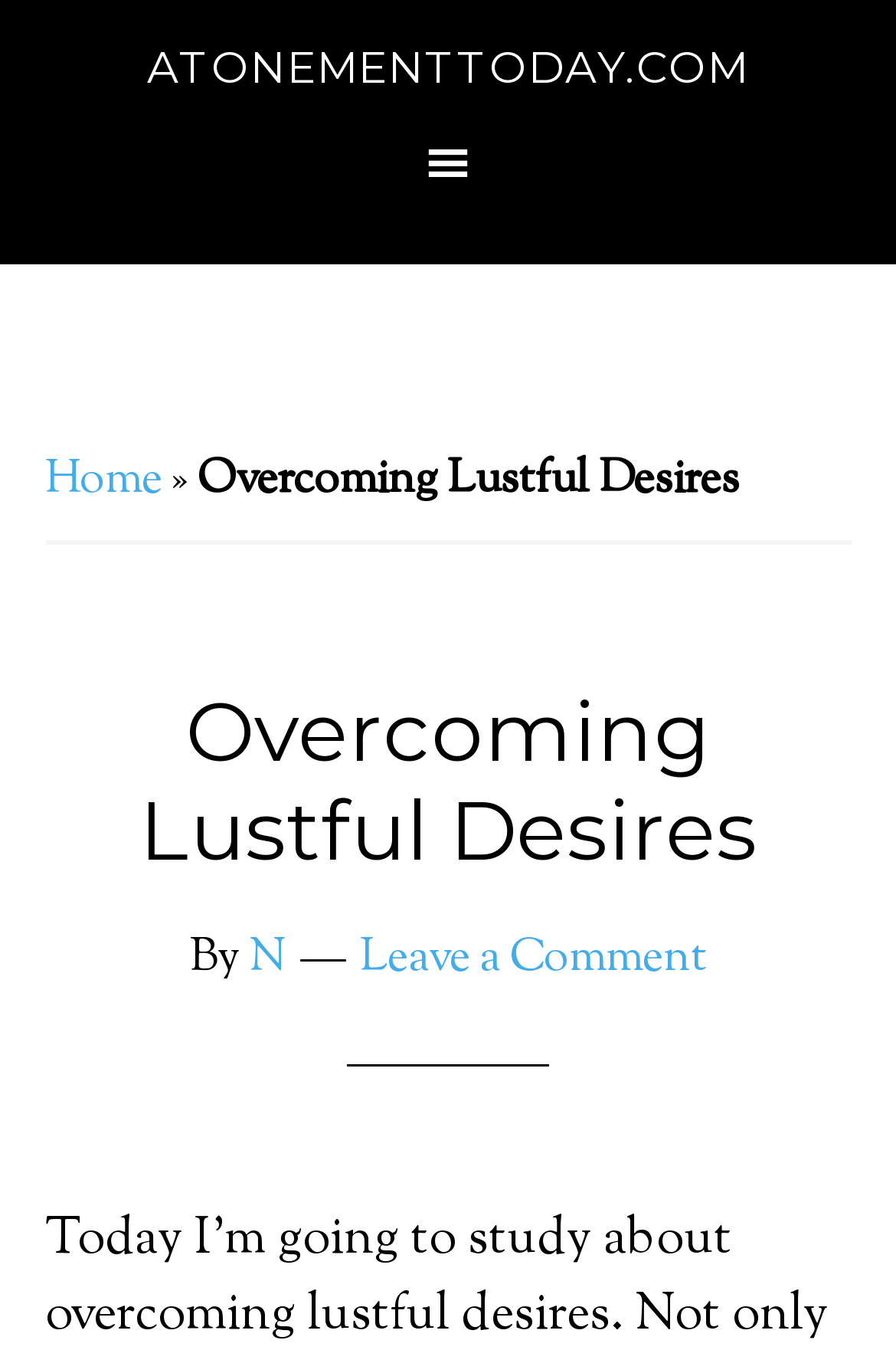What is the name of the website?
Please elaborate on the answer to the question with detailed information.

I found the name of the website by looking at the top-most link element, which has the text 'ATONEMENTTODAY.COM'.